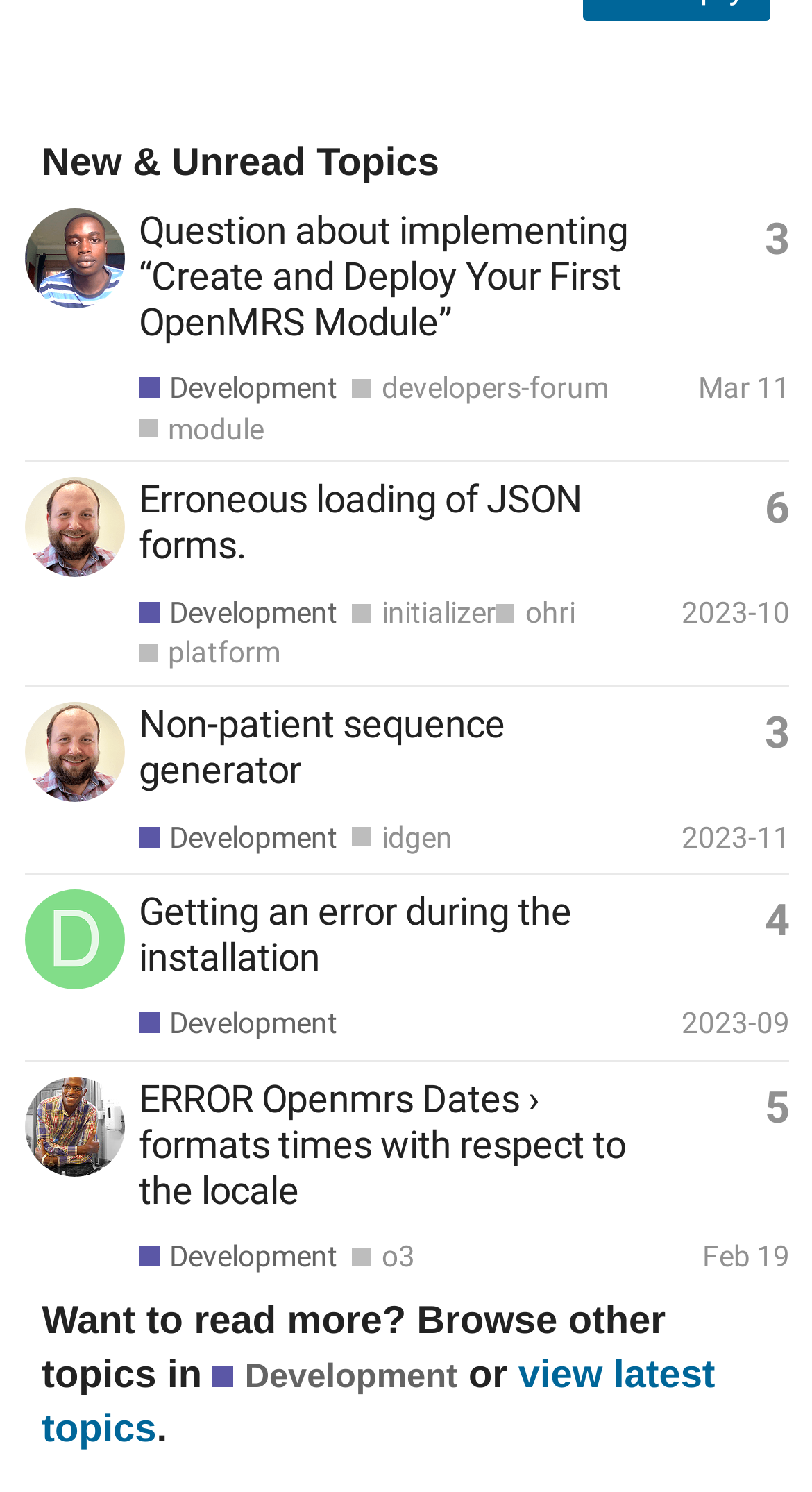Determine the bounding box coordinates of the section to be clicked to follow the instruction: "View latest topics". The coordinates should be given as four float numbers between 0 and 1, formatted as [left, top, right, bottom].

[0.051, 0.906, 0.881, 0.972]